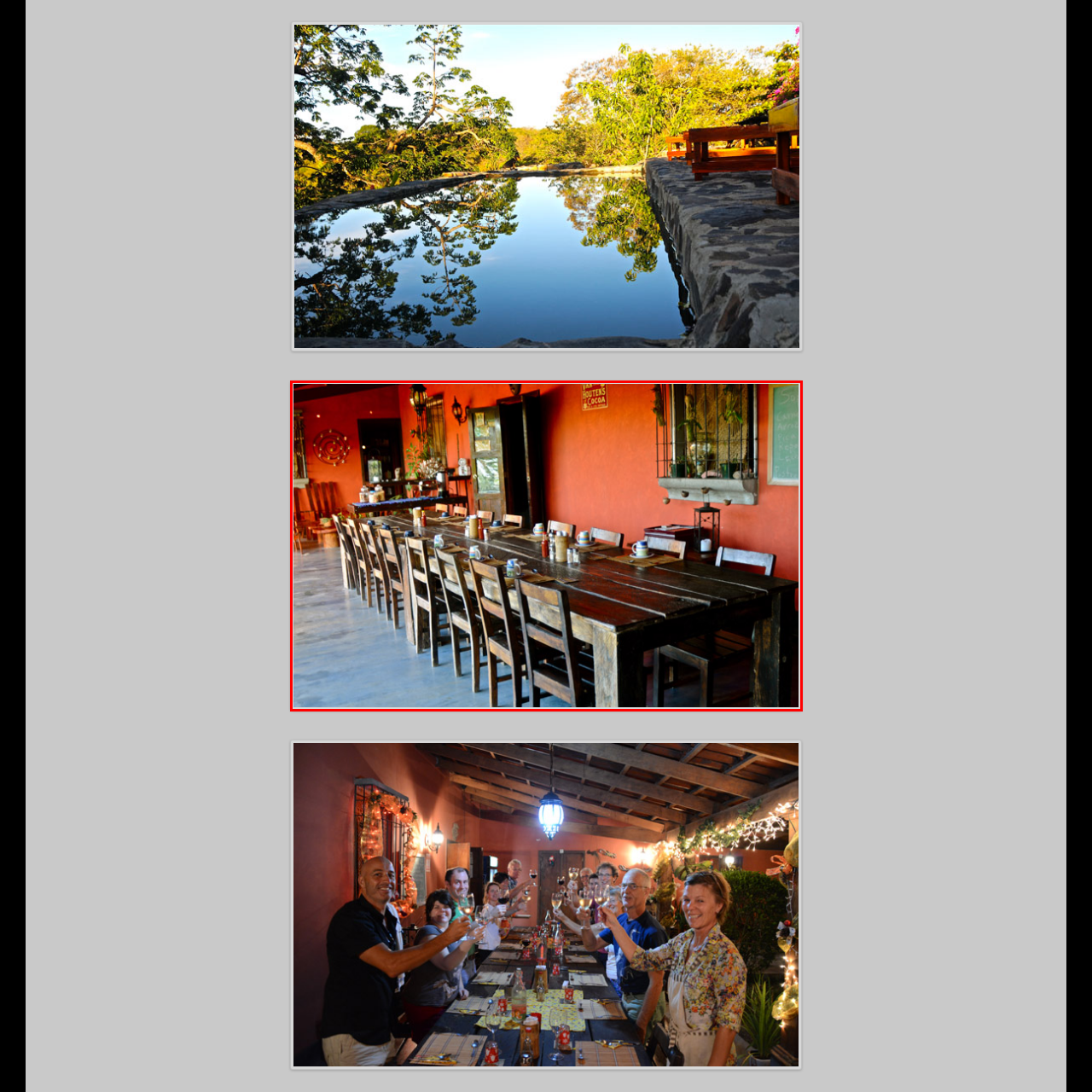What is placed on the left side of the room? View the image inside the red bounding box and respond with a concise one-word or short-phrase answer.

A large cabinet